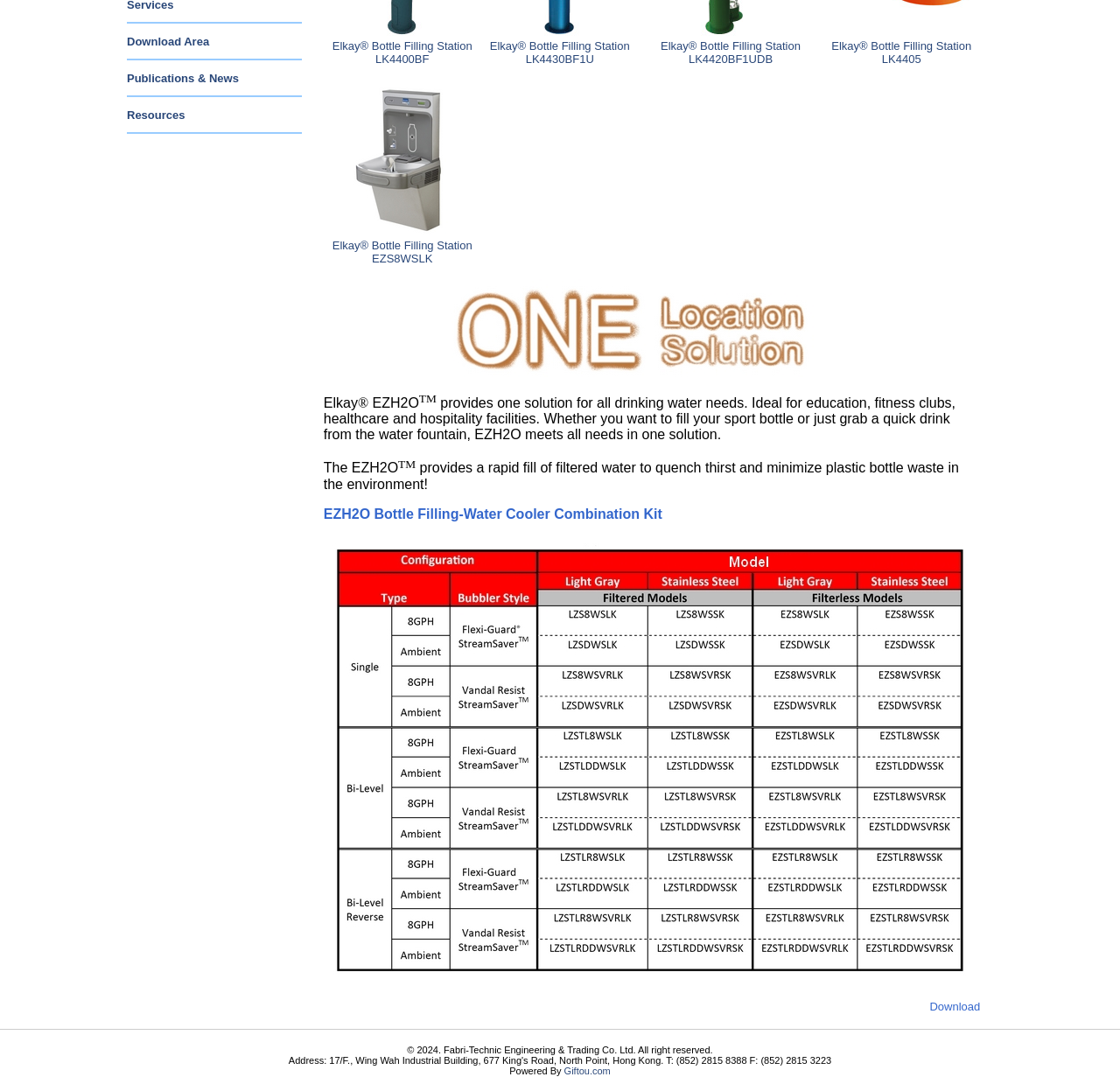Identify the bounding box for the UI element that is described as follows: "Publications & News".

[0.113, 0.065, 0.213, 0.077]